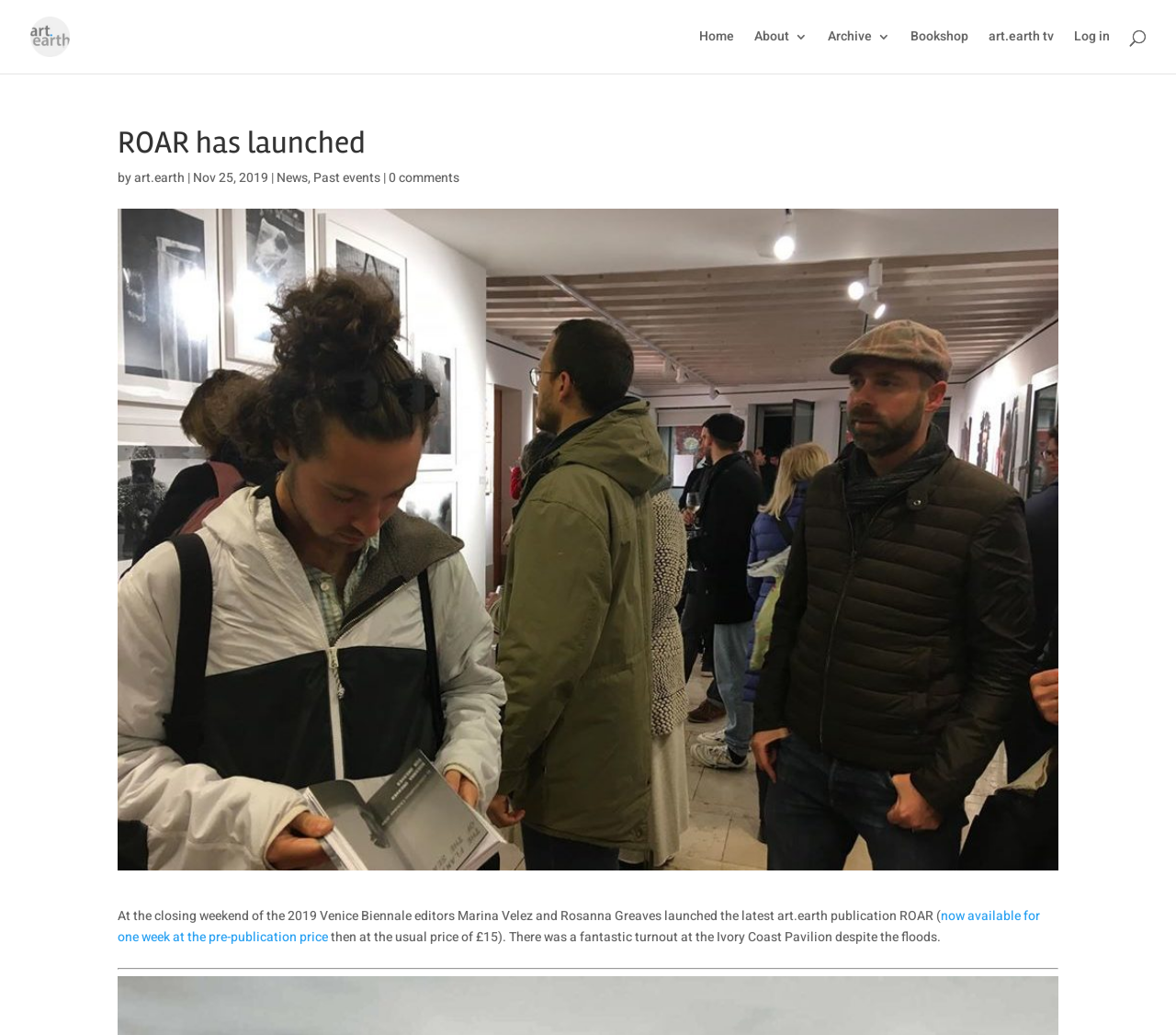Analyze the image and answer the question with as much detail as possible: 
What is the name of the publication?

The answer can be found in the heading 'ROAR has launched' and also in the text 'At the closing weekend of the 2019 Venice Biennale editors Marina Velez and Rosanna Greaves launched the latest art.earth publication ROAR ('.